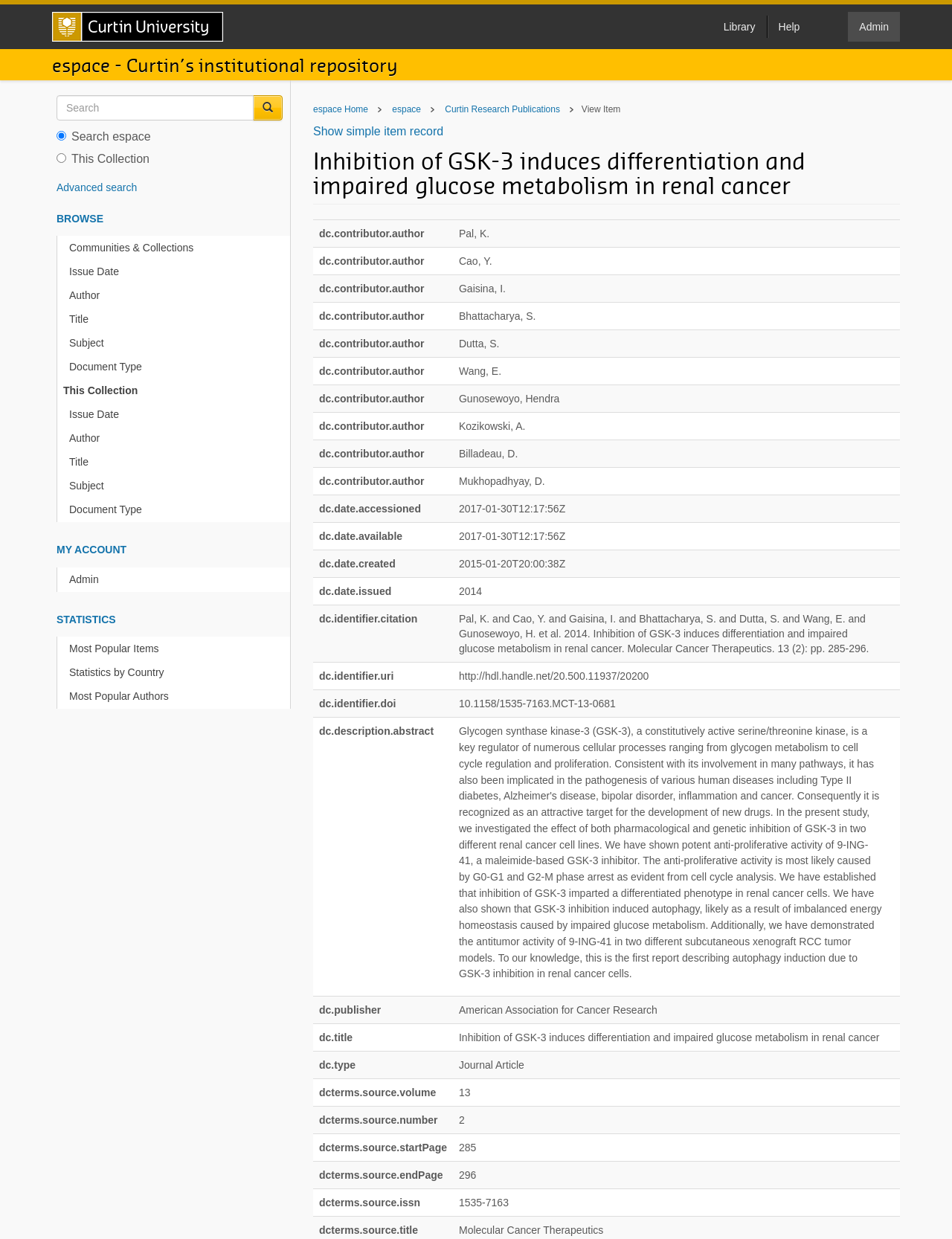Please provide the bounding box coordinates for the UI element as described: "parent_node: Name * name="author"". The coordinates must be four floats between 0 and 1, represented as [left, top, right, bottom].

None